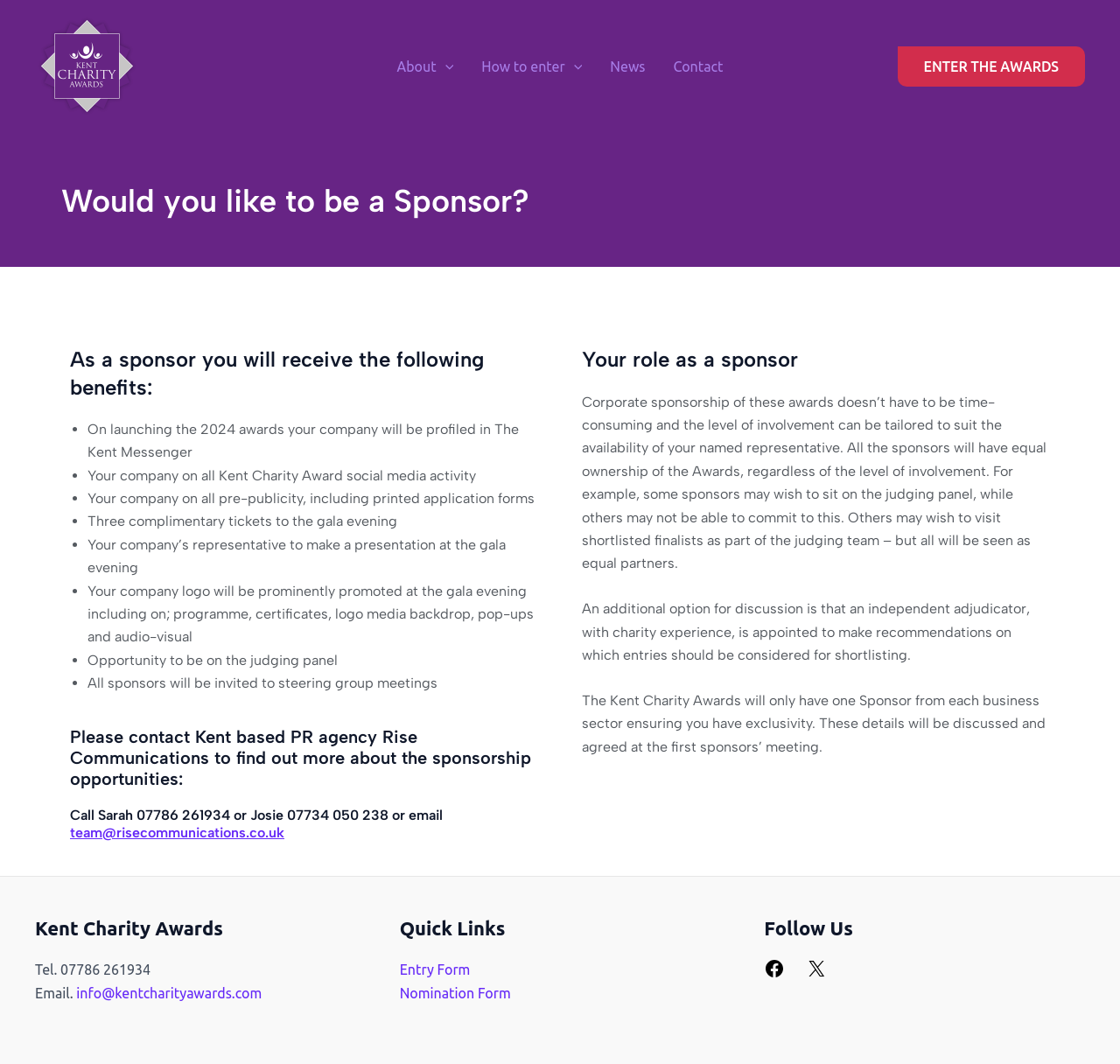Provide a single word or phrase answer to the question: 
How many sponsors will be allowed from each business sector?

One